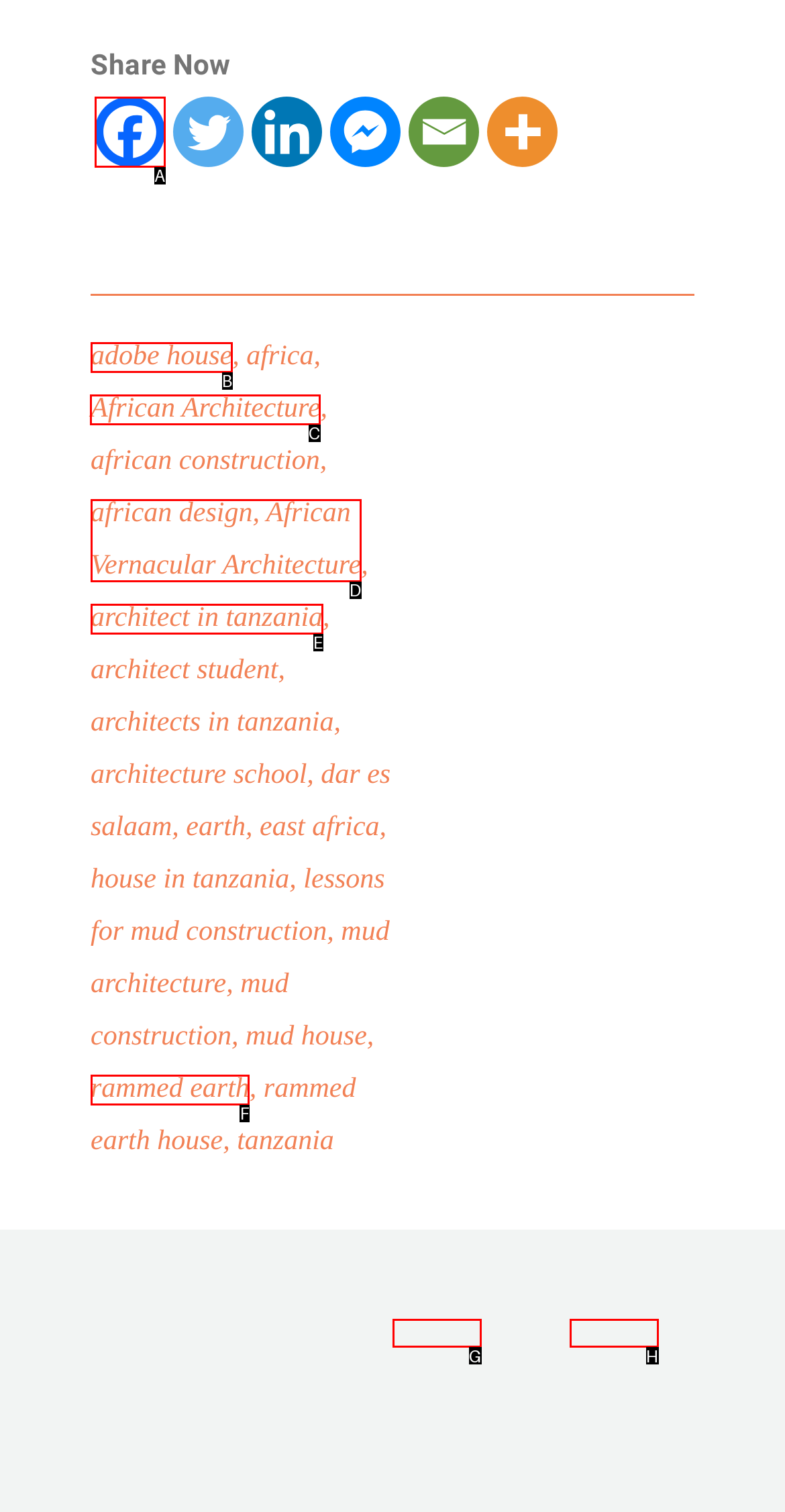Identify which lettered option to click to carry out the task: View the 'See also' section. Provide the letter as your answer.

None